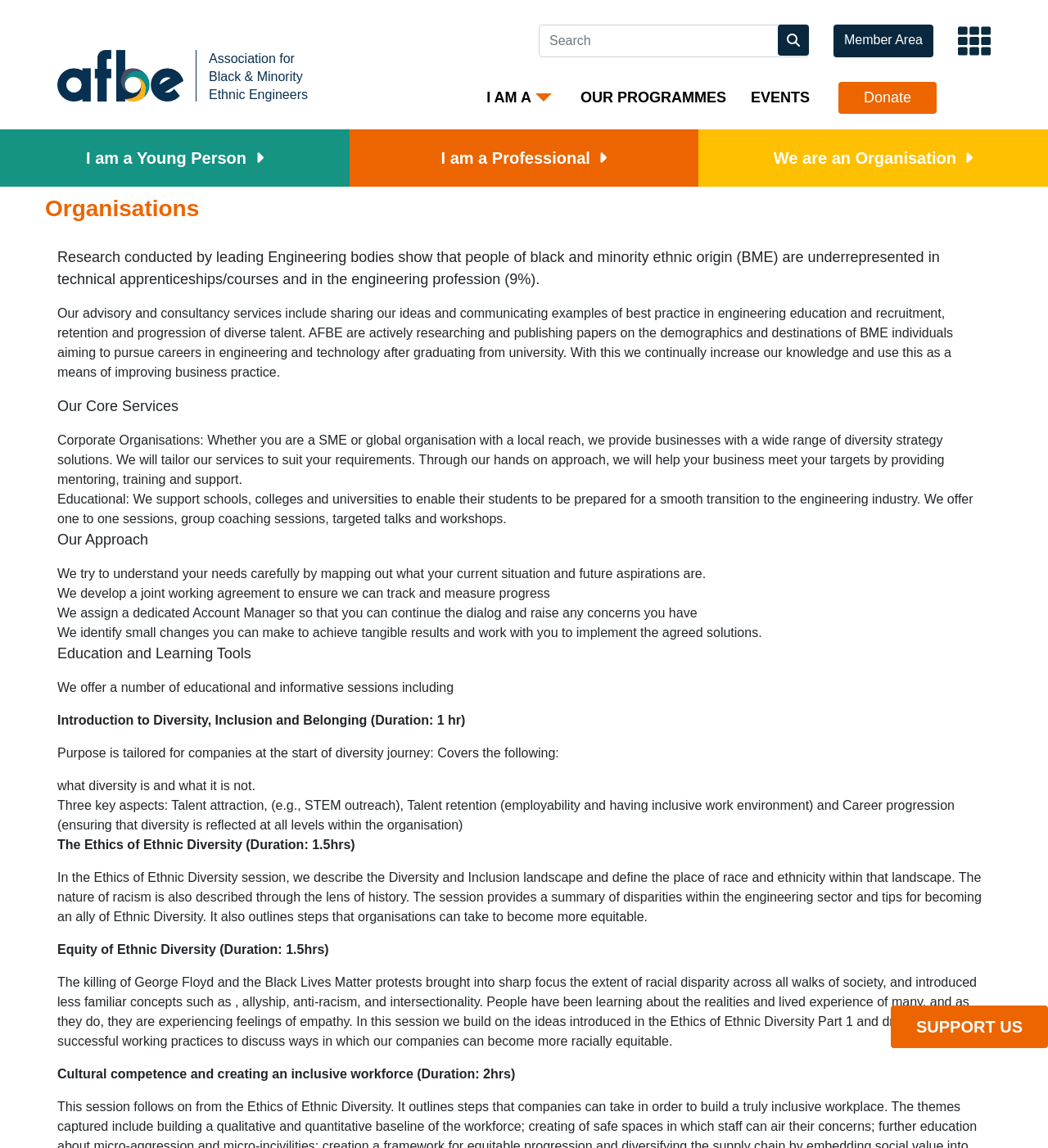Can you specify the bounding box coordinates of the area that needs to be clicked to fulfill the following instruction: "Support the organization"?

[0.85, 0.876, 1.0, 0.913]